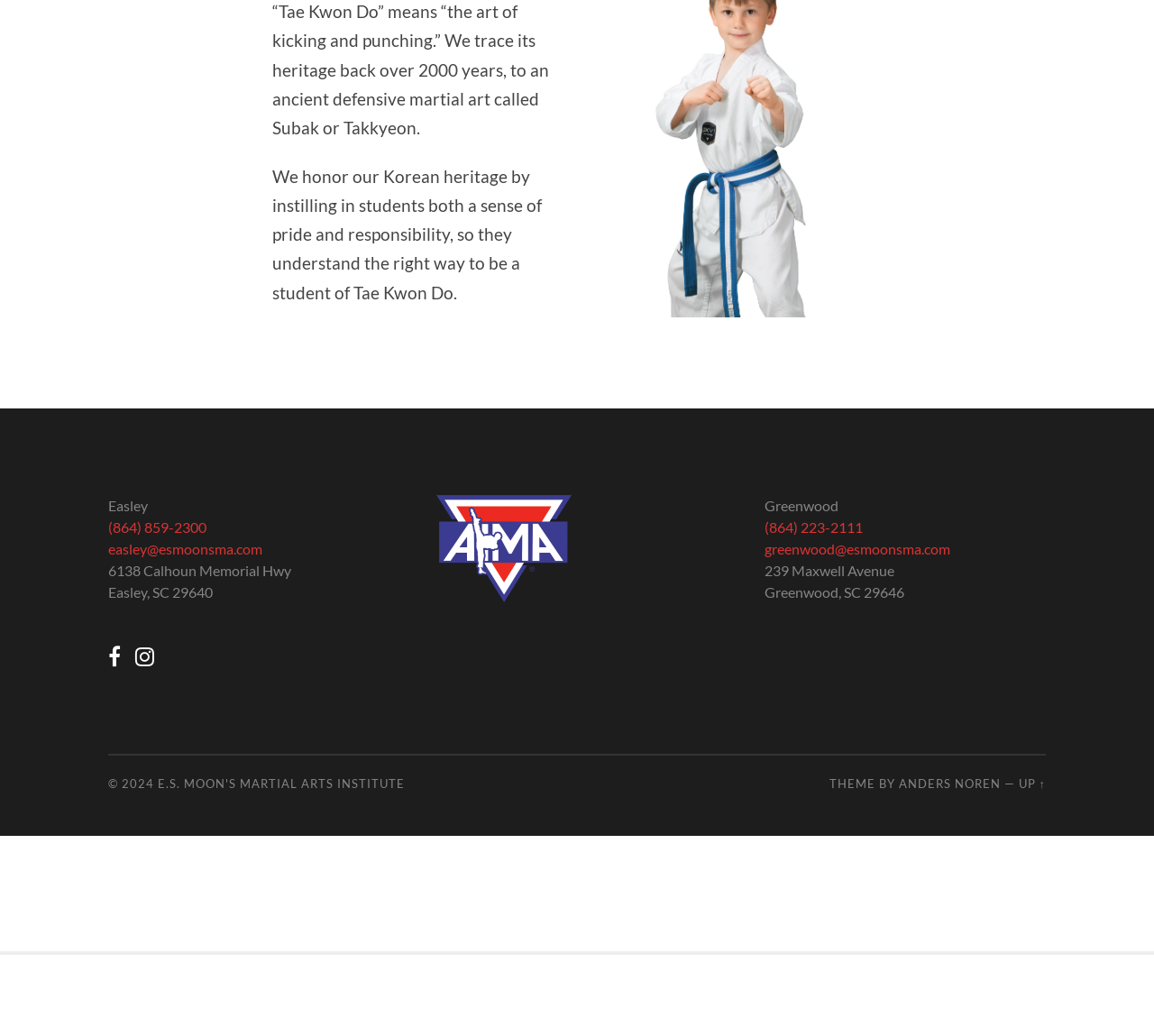What is the address of the Greenwood location?
Based on the screenshot, respond with a single word or phrase.

239 Maxwell Avenue